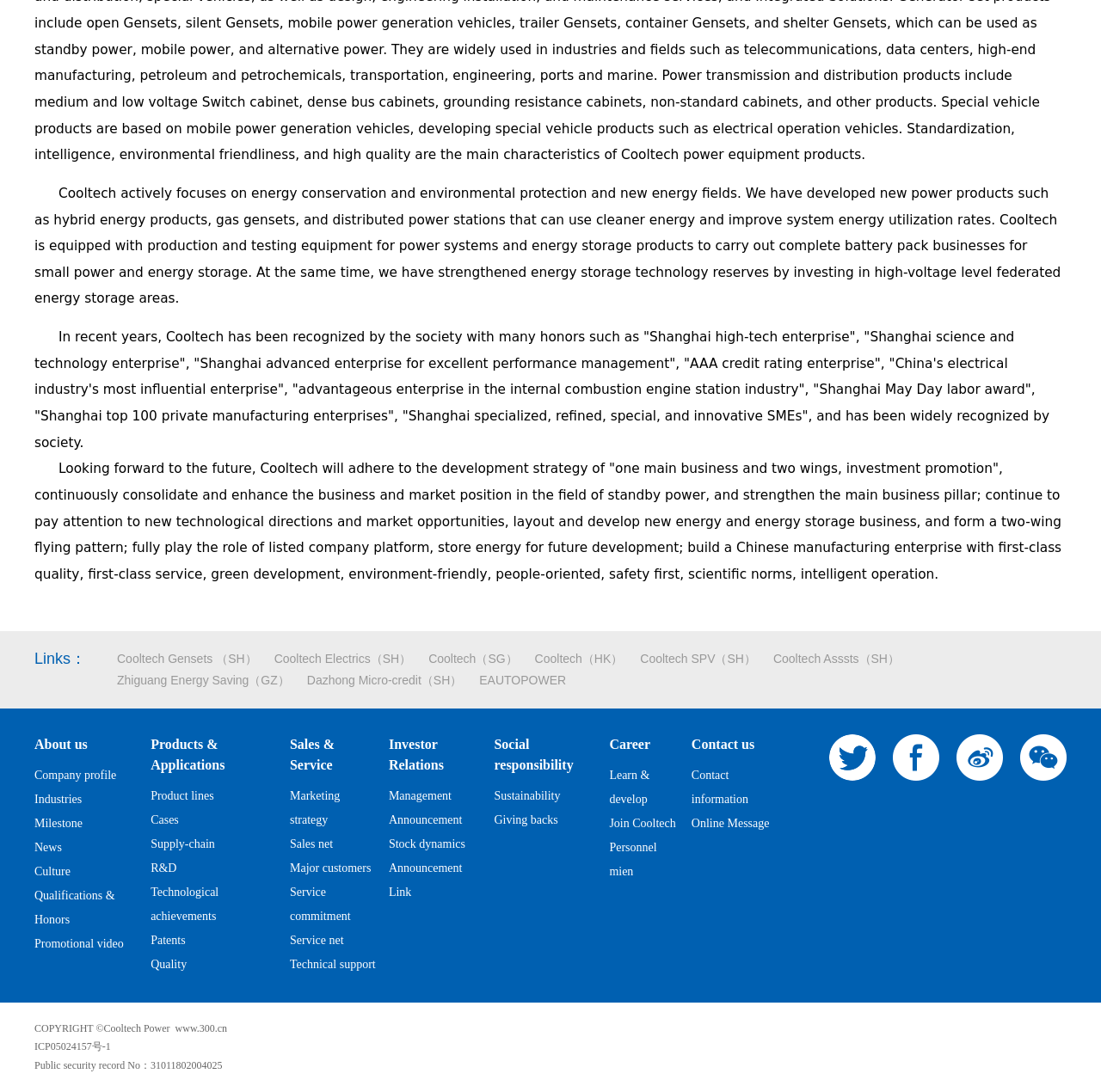How many links are there under 'Links'?
Look at the image and respond with a one-word or short-phrase answer.

7